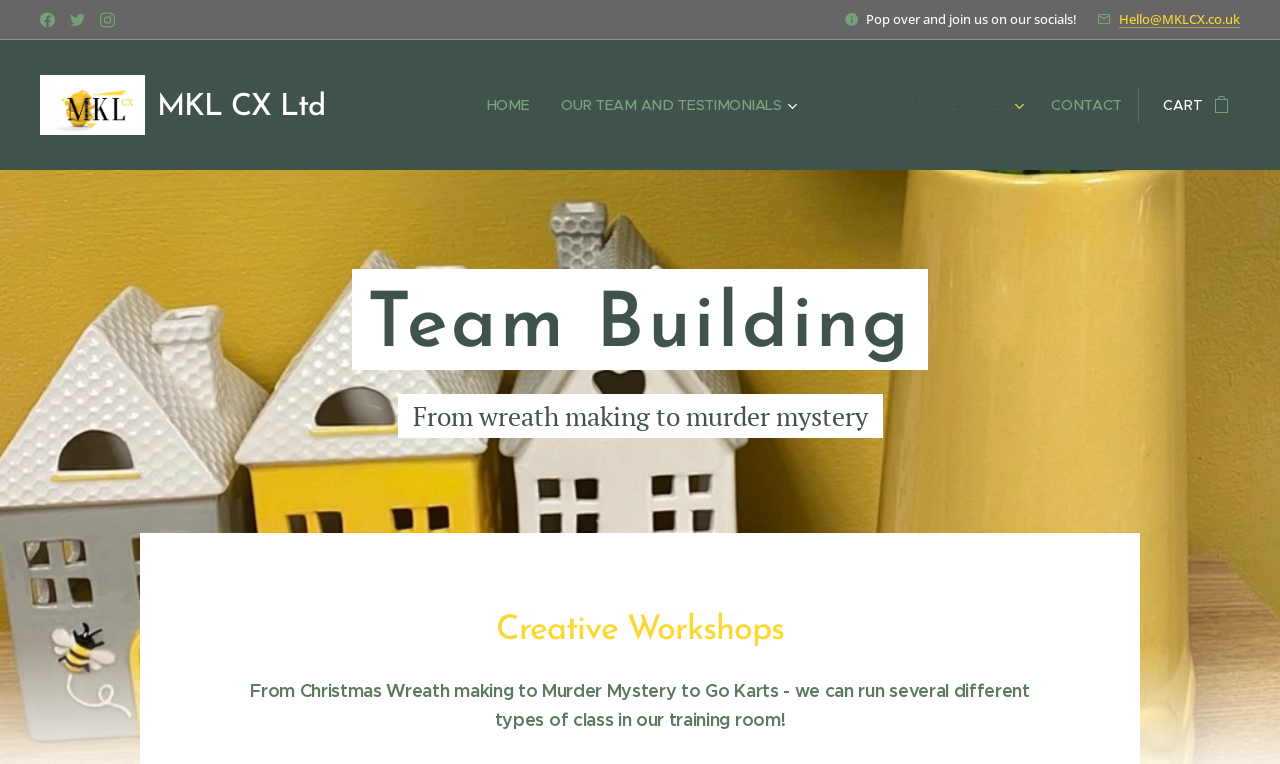Find the bounding box coordinates of the clickable area required to complete the following action: "Explore our products and services".

[0.63, 0.105, 0.808, 0.17]